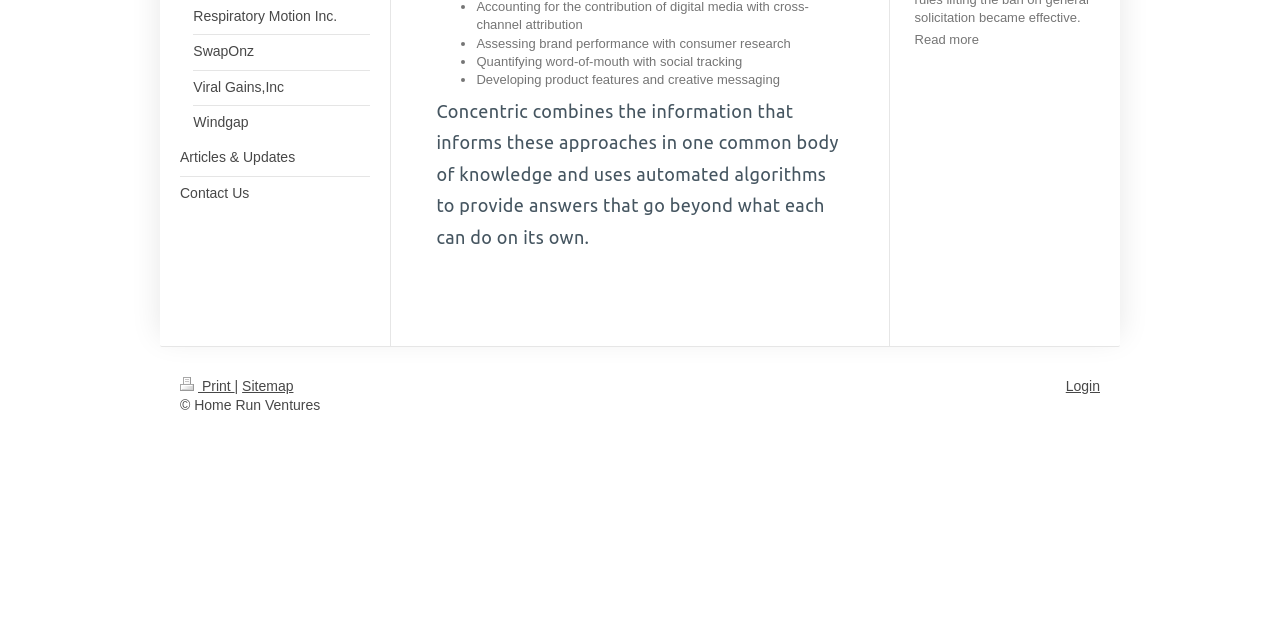Locate the UI element described by Chantalle Laurent in the provided webpage screenshot. Return the bounding box coordinates in the format (top-left x, top-left y, bottom-right x, bottom-right y), ensuring all values are between 0 and 1.

None